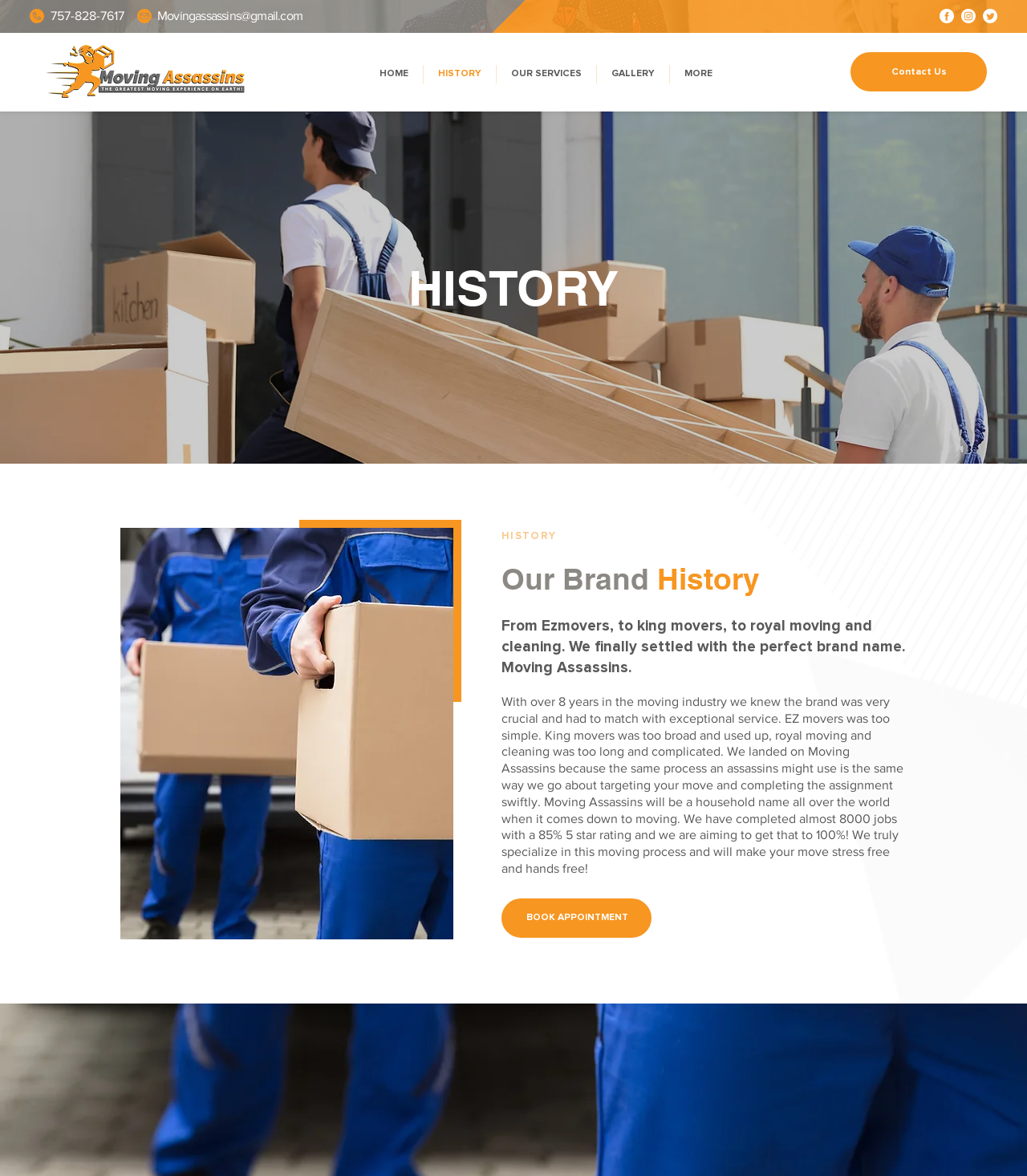Pinpoint the bounding box coordinates of the element to be clicked to execute the instruction: "Book an appointment".

[0.488, 0.764, 0.634, 0.797]